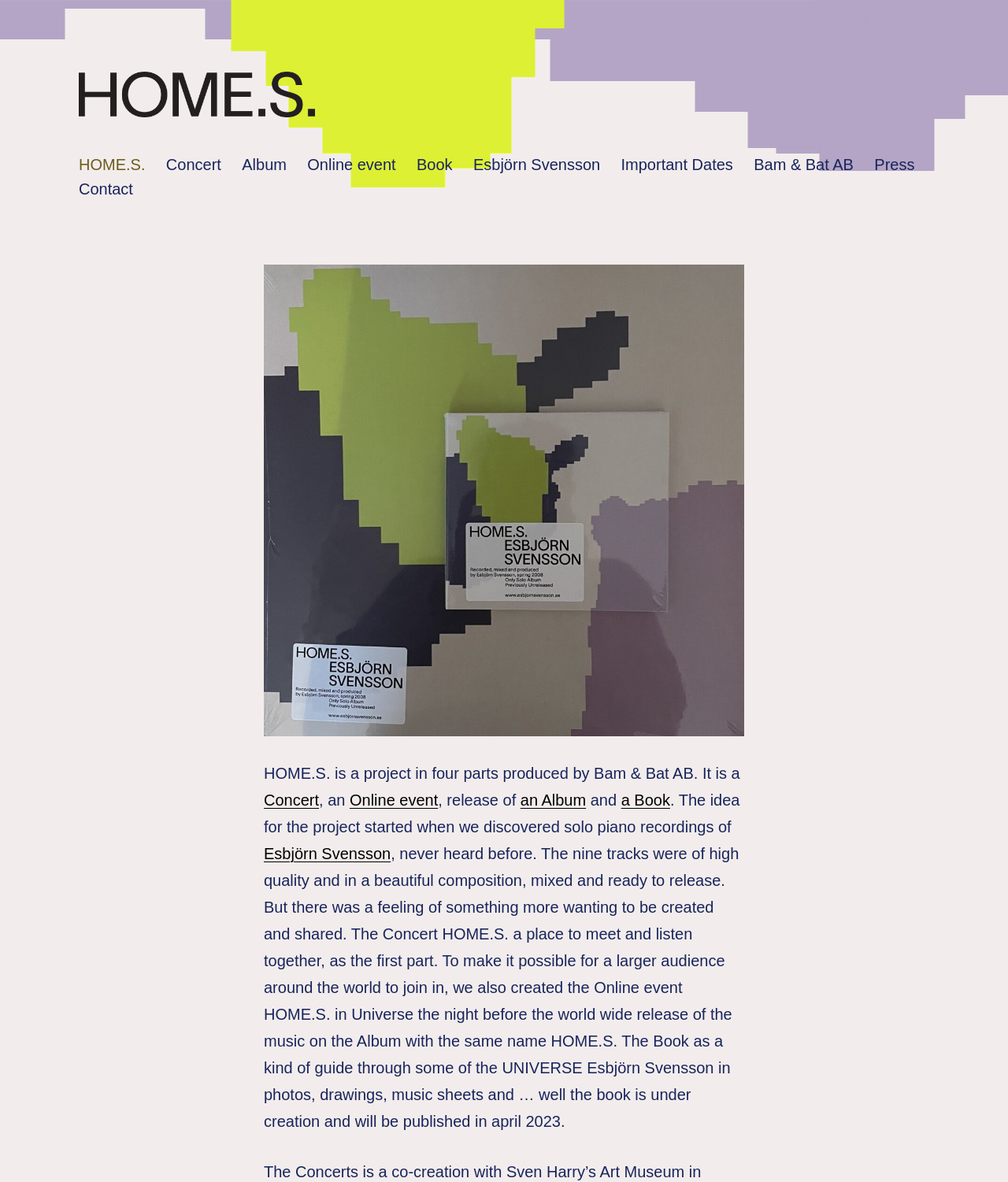Please determine the bounding box coordinates, formatted as (top-left x, top-left y, bottom-right x, bottom-right y), with all values as floating point numbers between 0 and 1. Identify the bounding box of the region described as: Bam & Bat AB

[0.738, 0.129, 0.857, 0.15]